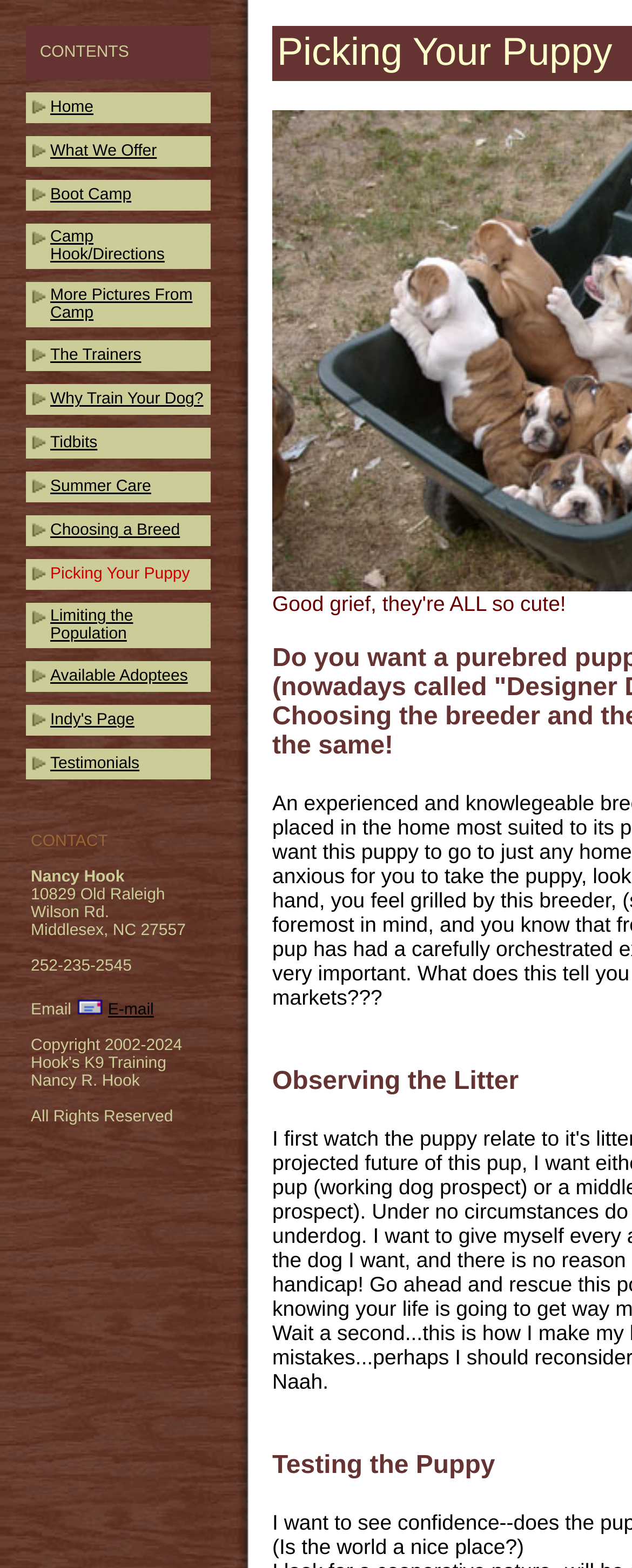Can you identify the bounding box coordinates of the clickable region needed to carry out this instruction: 'View What We Offer'? The coordinates should be four float numbers within the range of 0 to 1, stated as [left, top, right, bottom].

[0.079, 0.09, 0.248, 0.102]